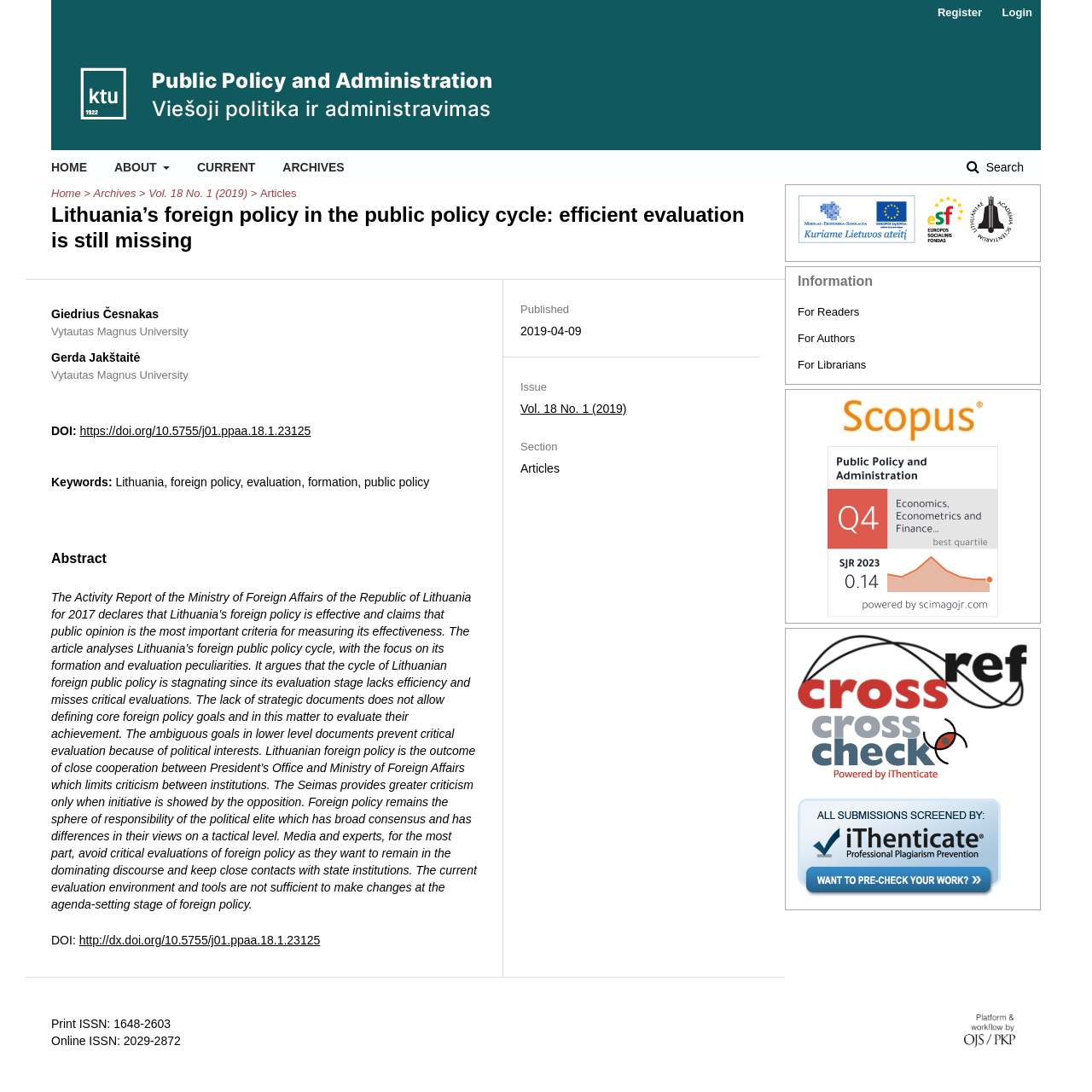Please find the bounding box coordinates of the element's region to be clicked to carry out this instruction: "Go to the home page".

[0.047, 0.138, 0.08, 0.169]